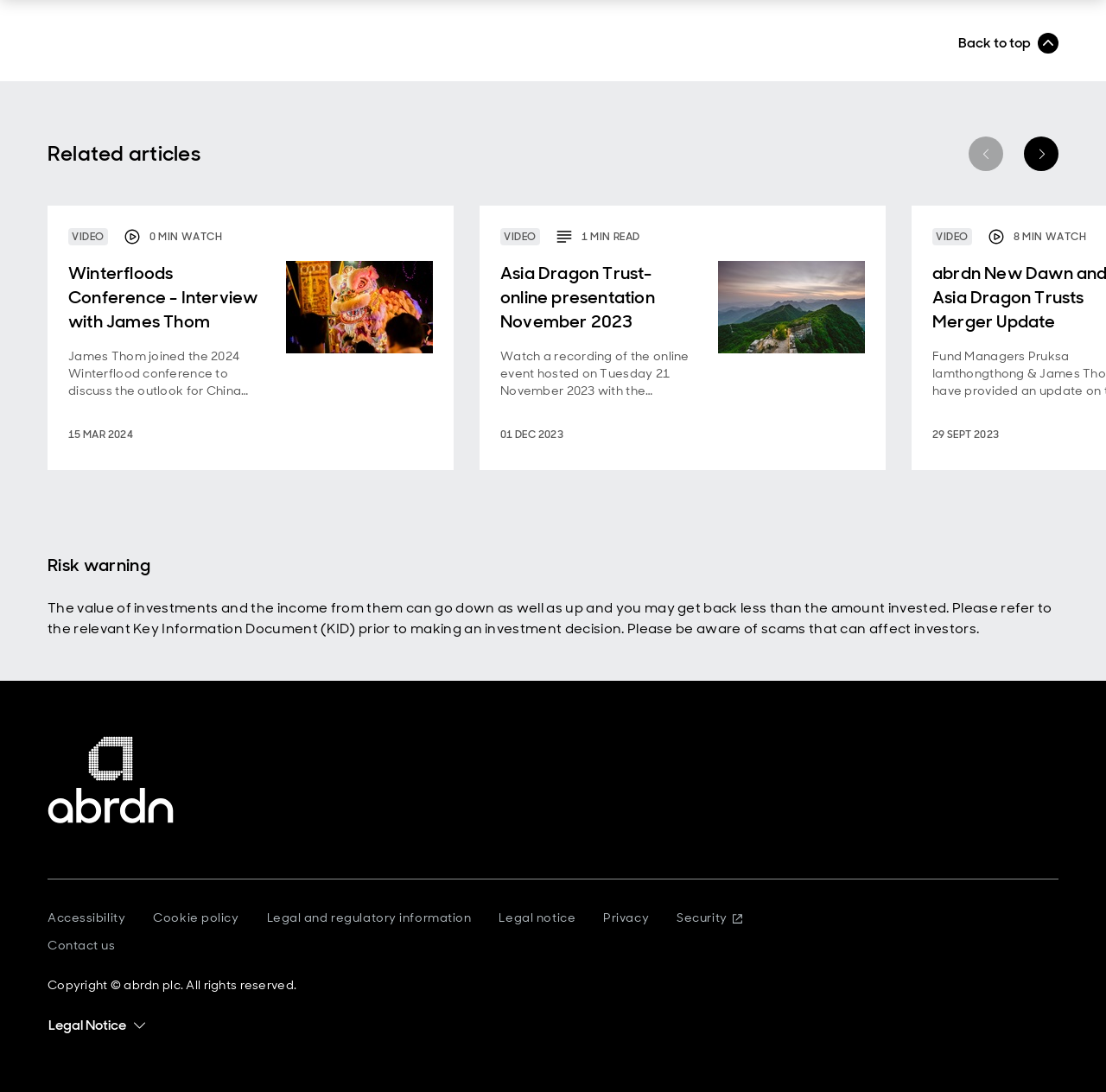Identify the bounding box coordinates of the area you need to click to perform the following instruction: "Watch the 'Winterfloods Conference - Interview with James Thom' video".

[0.043, 0.188, 0.41, 0.43]